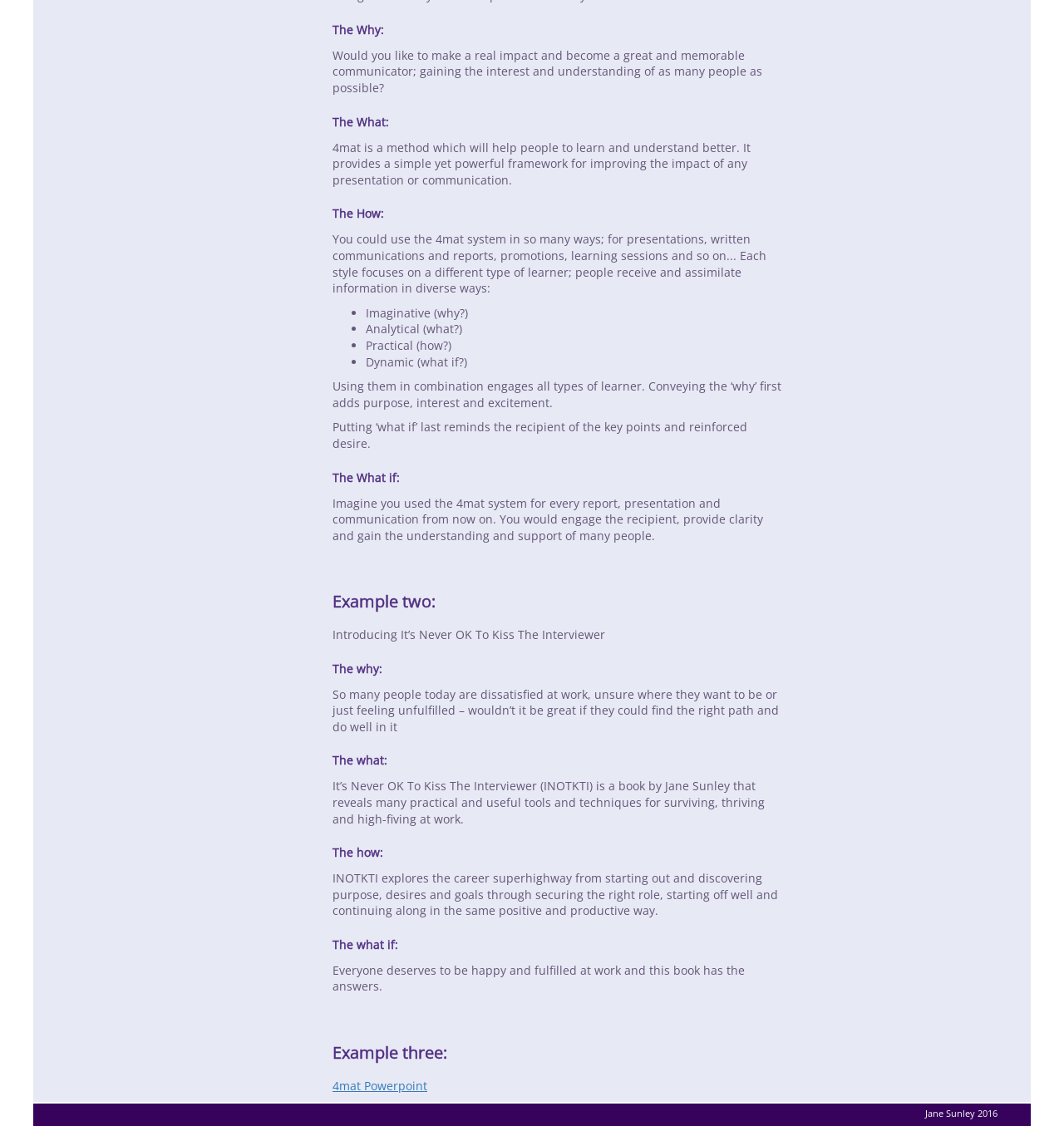Please find the bounding box for the UI component described as follows: "4mat Powerpoint".

[0.312, 0.957, 0.402, 0.971]